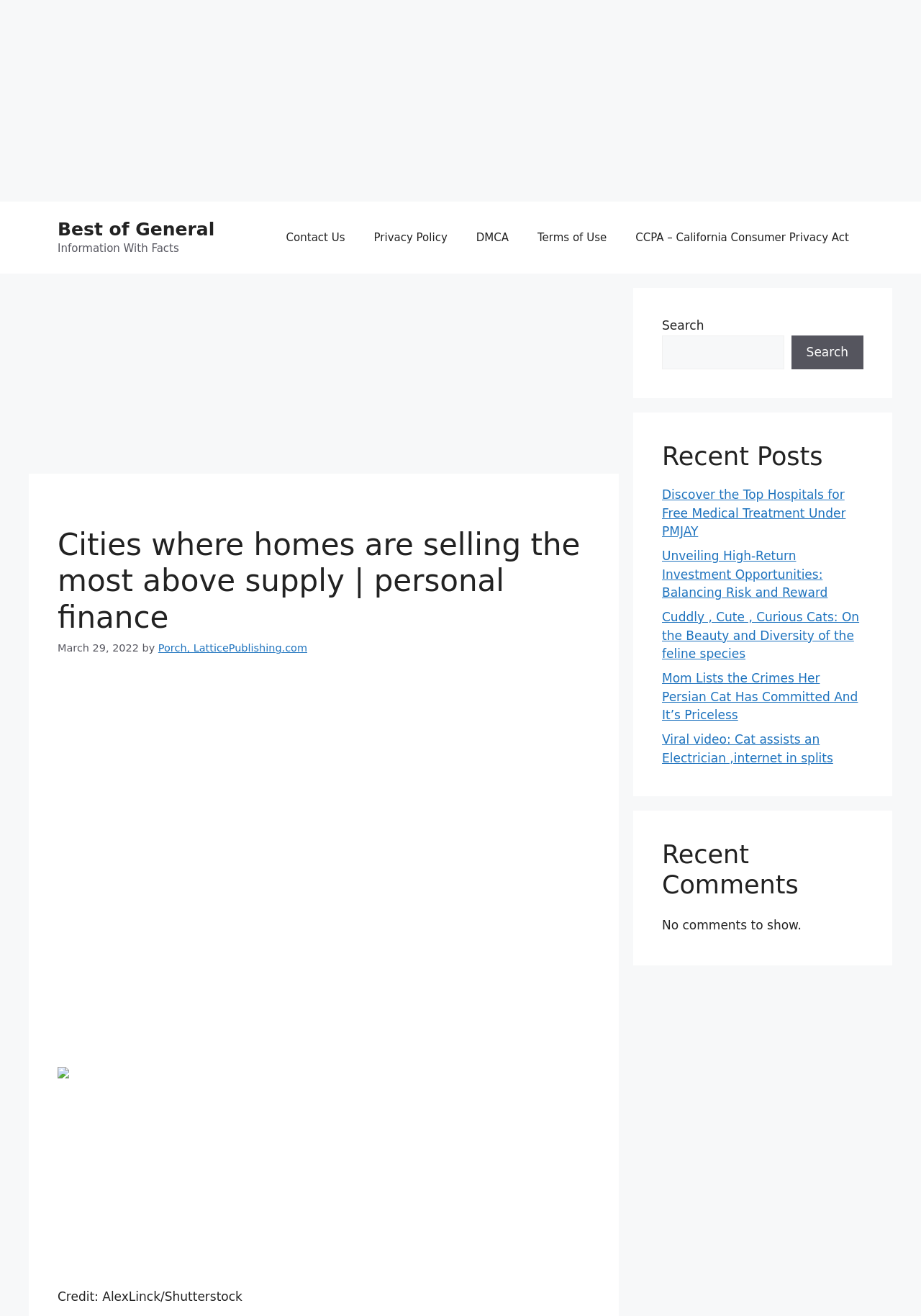Please locate the bounding box coordinates of the element's region that needs to be clicked to follow the instruction: "Read Cities where homes are selling the most above supply | personal finance". The bounding box coordinates should be provided as four float numbers between 0 and 1, i.e., [left, top, right, bottom].

[0.062, 0.4, 0.641, 0.483]